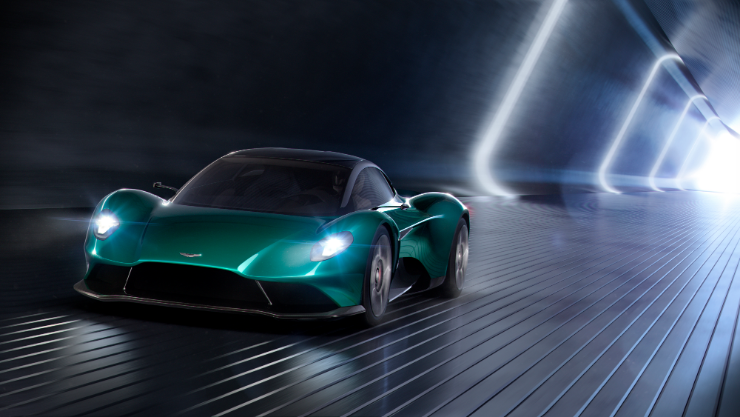Offer an in-depth caption for the image presented.

The image showcases the stunning 2019 Aston Martin Vanquish Vision Concept, a remarkable blend of elegance and performance from the British automaker. The supercar, elegantly painted in a vibrant teal finish, demonstrates its aerodynamic design and cutting-edge engineering. Set against a dynamic backdrop with sleek lighting that emphasizes movement, the car appears to glide effortlessly on a futuristic track. This model features a powerful V12 engine and luxurious interior technology, making it an alluring prospect for car enthusiasts and luxury vehicle aficionados alike. Unveiled at the 2018 Geneva Motor Show, the Vanquish Vision Concept is the latest addition to Aston Martin’s prestigious lineup, destined to captivate attention wherever it goes.